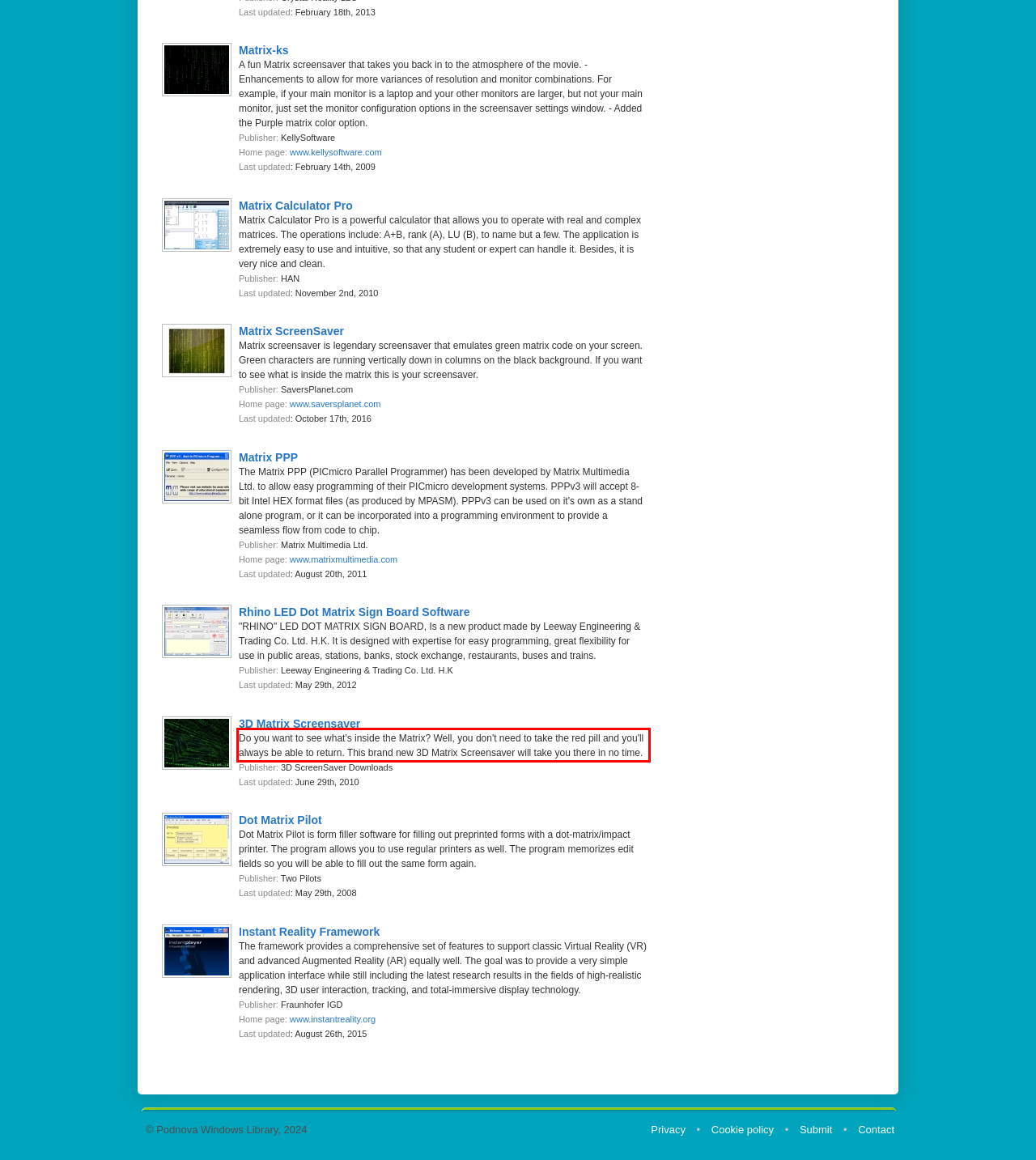Please analyze the provided webpage screenshot and perform OCR to extract the text content from the red rectangle bounding box.

Do you want to see what's inside the Matrix? Well, you don't need to take the red pill and you'll always be able to return. This brand new 3D Matrix Screensaver will take you there in no time.